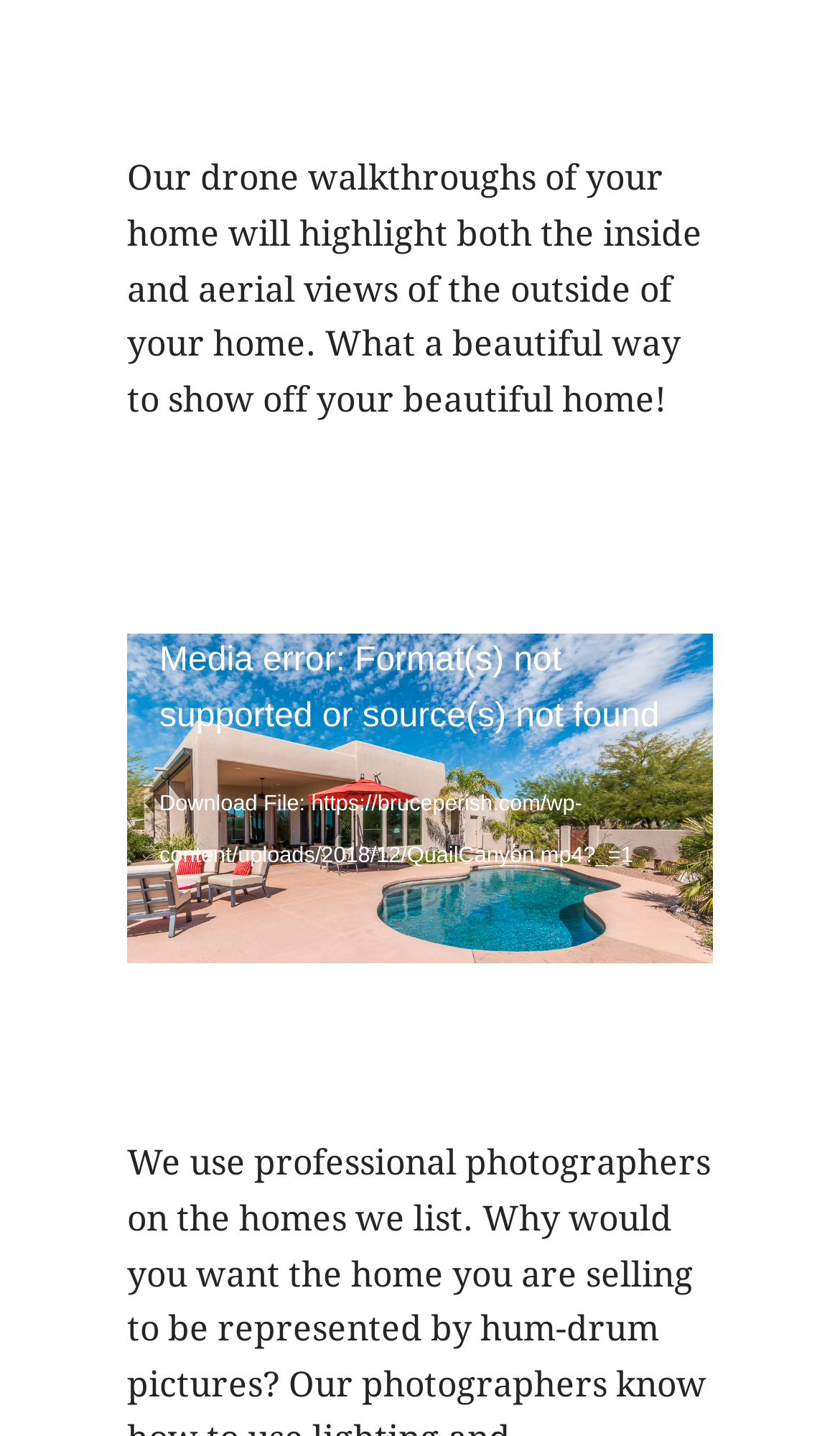What is the function of the button with the text 'Fullscreen'?
Based on the image, answer the question with as much detail as possible.

The function of the button with the text 'Fullscreen' is to toggle the video player to full screen mode, as indicated by its text and its position within the video player application.